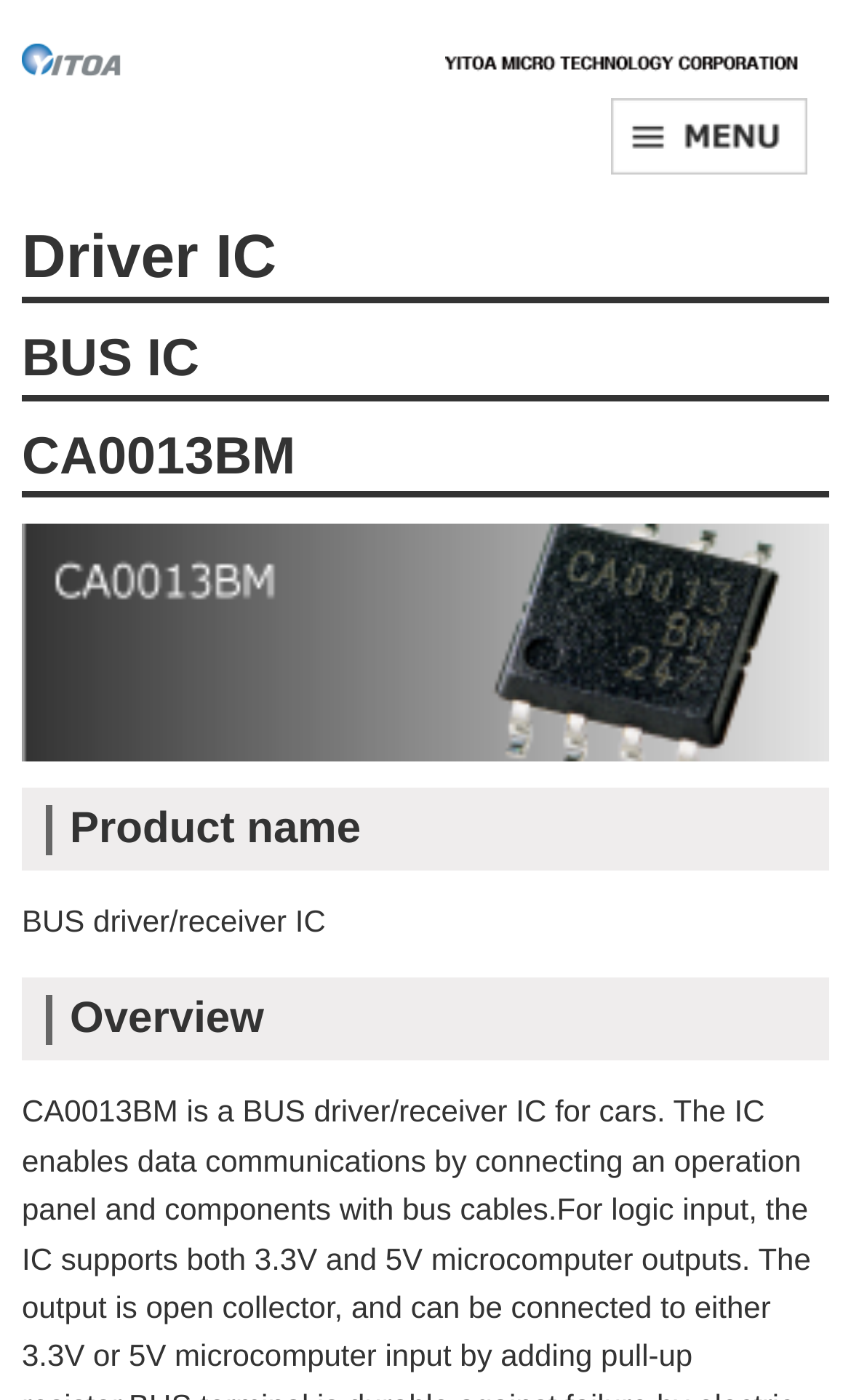Respond to the question below with a concise word or phrase:
What type of IC is CA0013BM?

BUS driver/receiver IC